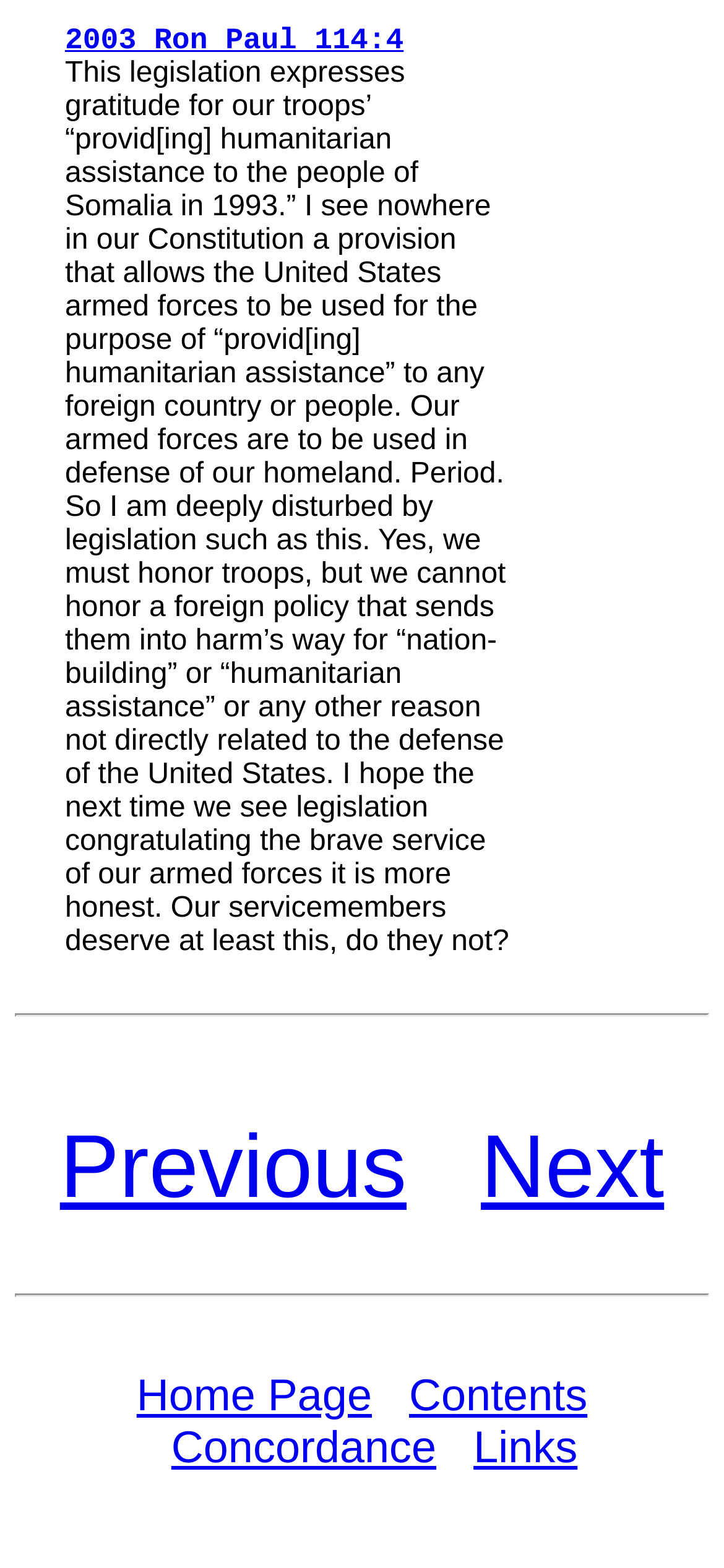Can you find the bounding box coordinates for the UI element given this description: "2003 Ron Paul 114:4"? Provide the coordinates as four float numbers between 0 and 1: [left, top, right, bottom].

[0.09, 0.015, 0.558, 0.037]